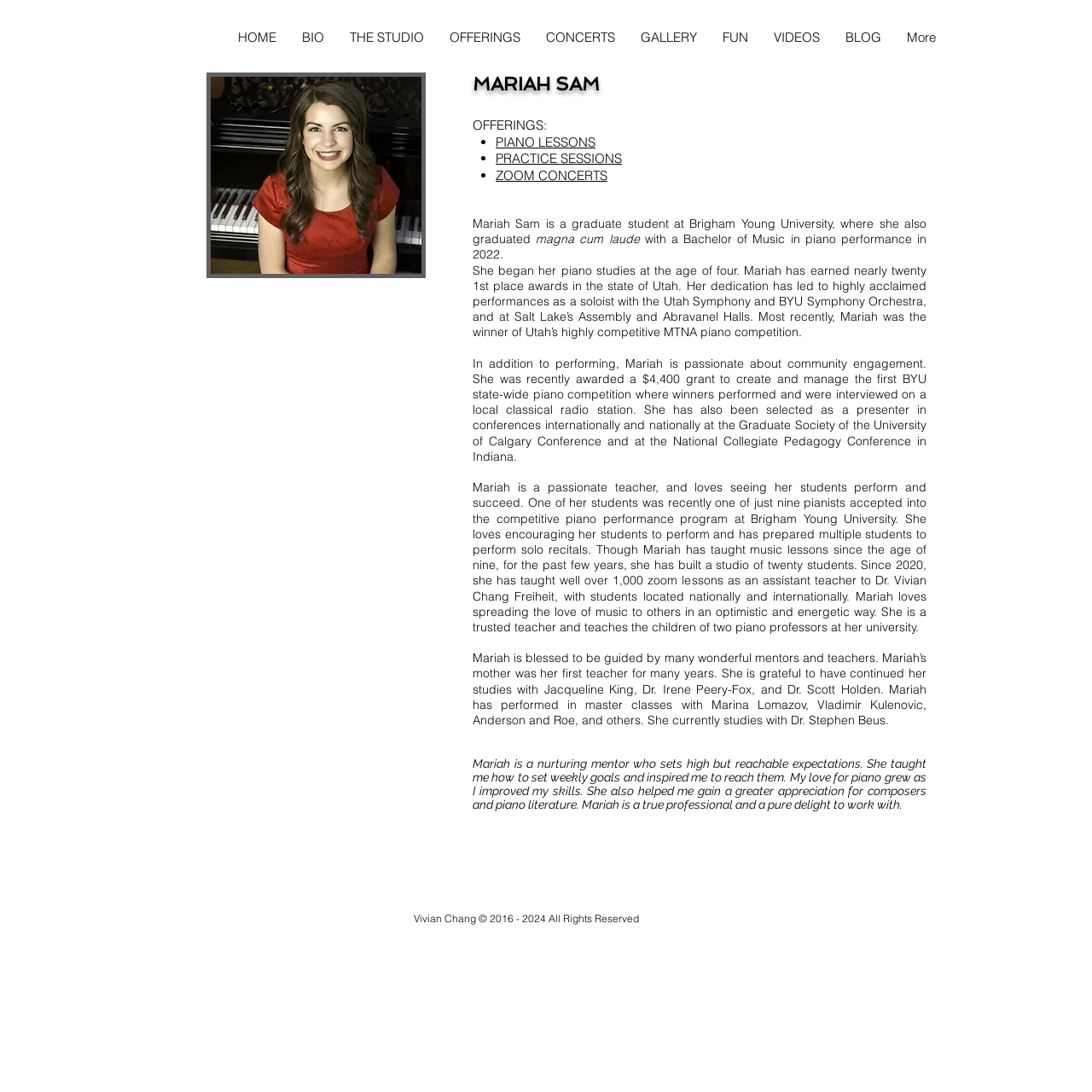Respond to the following question using a concise word or phrase: 
What is one of Mariah Sam's achievements?

Winner of Utah's MTNA piano competition